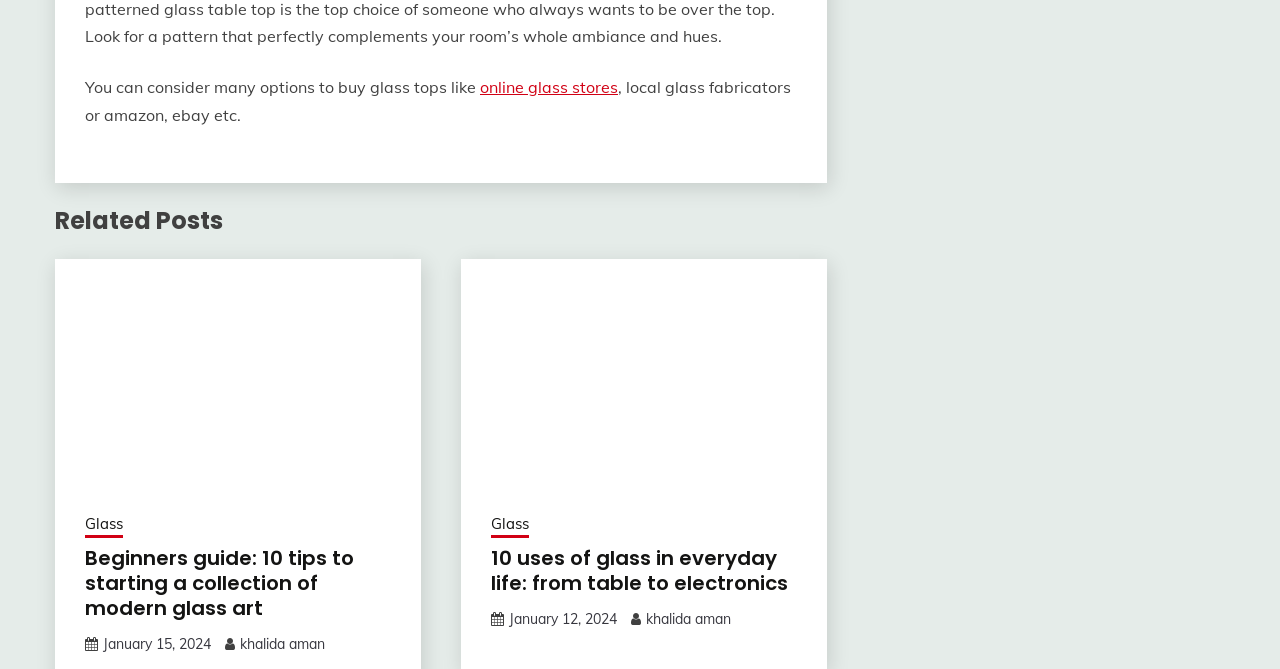Specify the bounding box coordinates of the area that needs to be clicked to achieve the following instruction: "explore Use of glass in day to day life".

[0.383, 0.431, 0.622, 0.733]